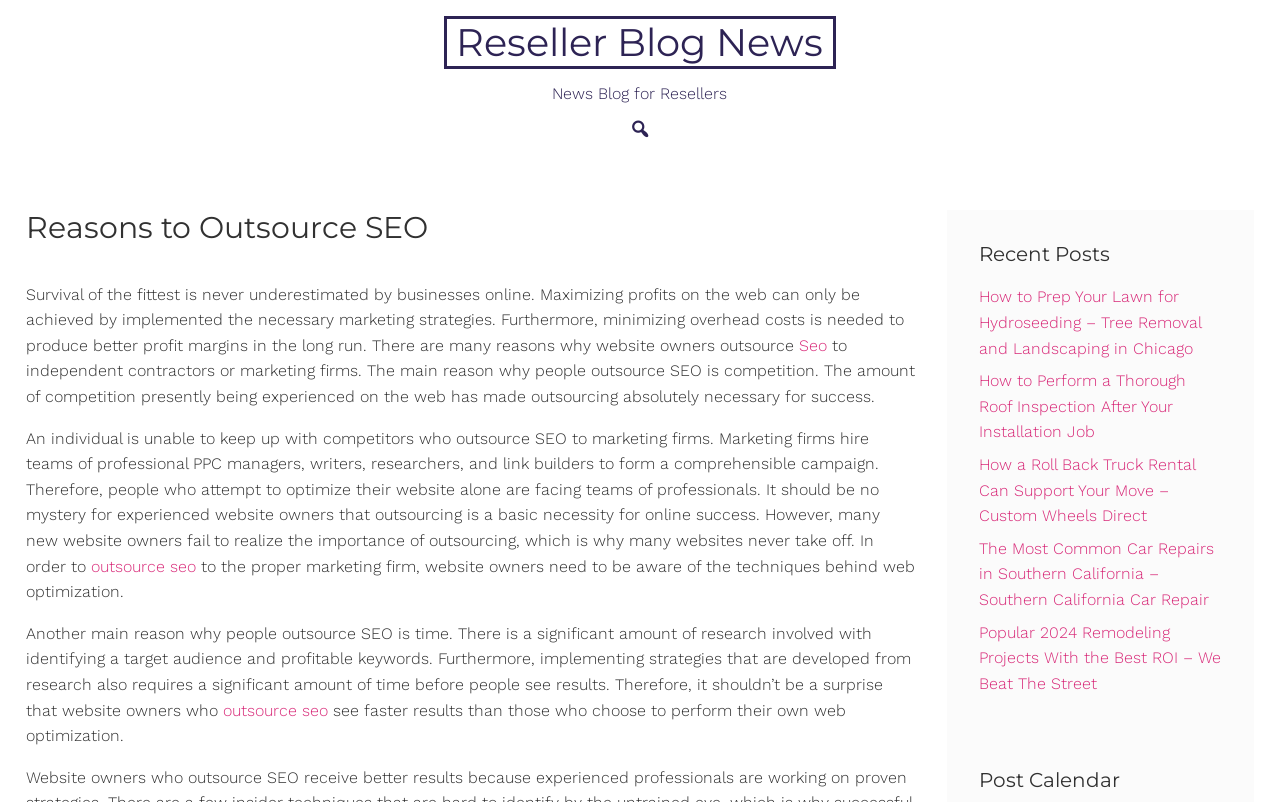Explain the features and main sections of the webpage comprehensively.

The webpage is a blog news page titled "Reasons to Outsource SEO - Reseller Blog News". At the top, there is a link to "Reseller Blog News" and a static text "News Blog for Resellers". Next to them, there is a button with an icon. 

Below the top section, there is a main content area with a heading "Reasons to Outsource SEO". The heading is followed by a paragraph of text discussing the importance of outsourcing SEO for businesses to maximize profits online. The text mentions that minimizing overhead costs is necessary to produce better profit margins in the long run. 

The paragraph is interrupted by a link to "Seo" and continues to discuss the reasons why website owners outsource SEO, including competition and time. There are two more links to "outsource seo" within the text. 

To the right of the main content area, there is a complementary section with a heading "Recent Posts". This section lists five links to recent blog posts, including "How to Prep Your Lawn for Hydroseeding – Tree Removal and Landscaping in Chicago", "How to Perform a Thorough Roof Inspection After Your Installation Job", and others.